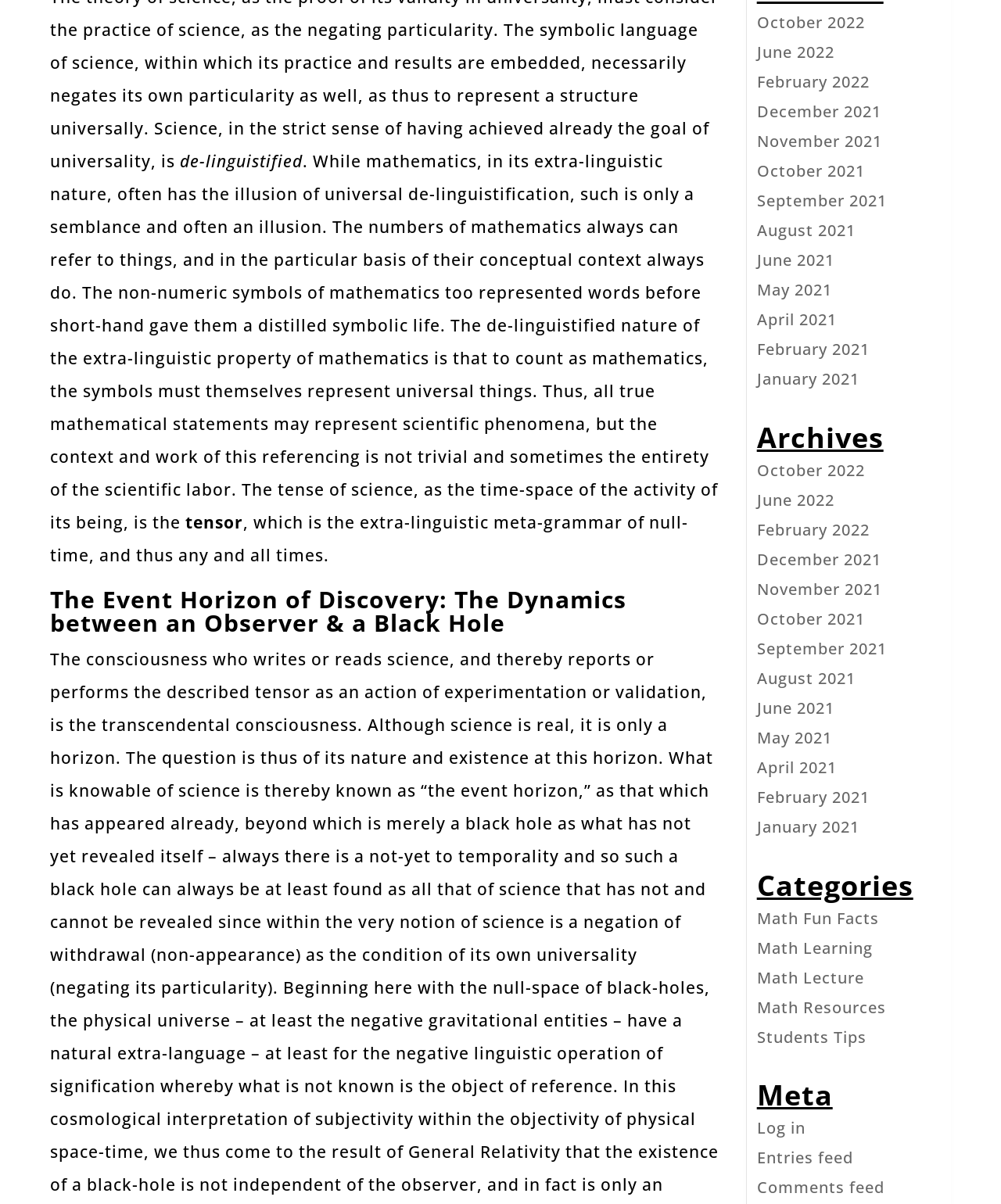Respond to the question below with a single word or phrase:
What is the function of the 'Log in' link?

To log in to the website